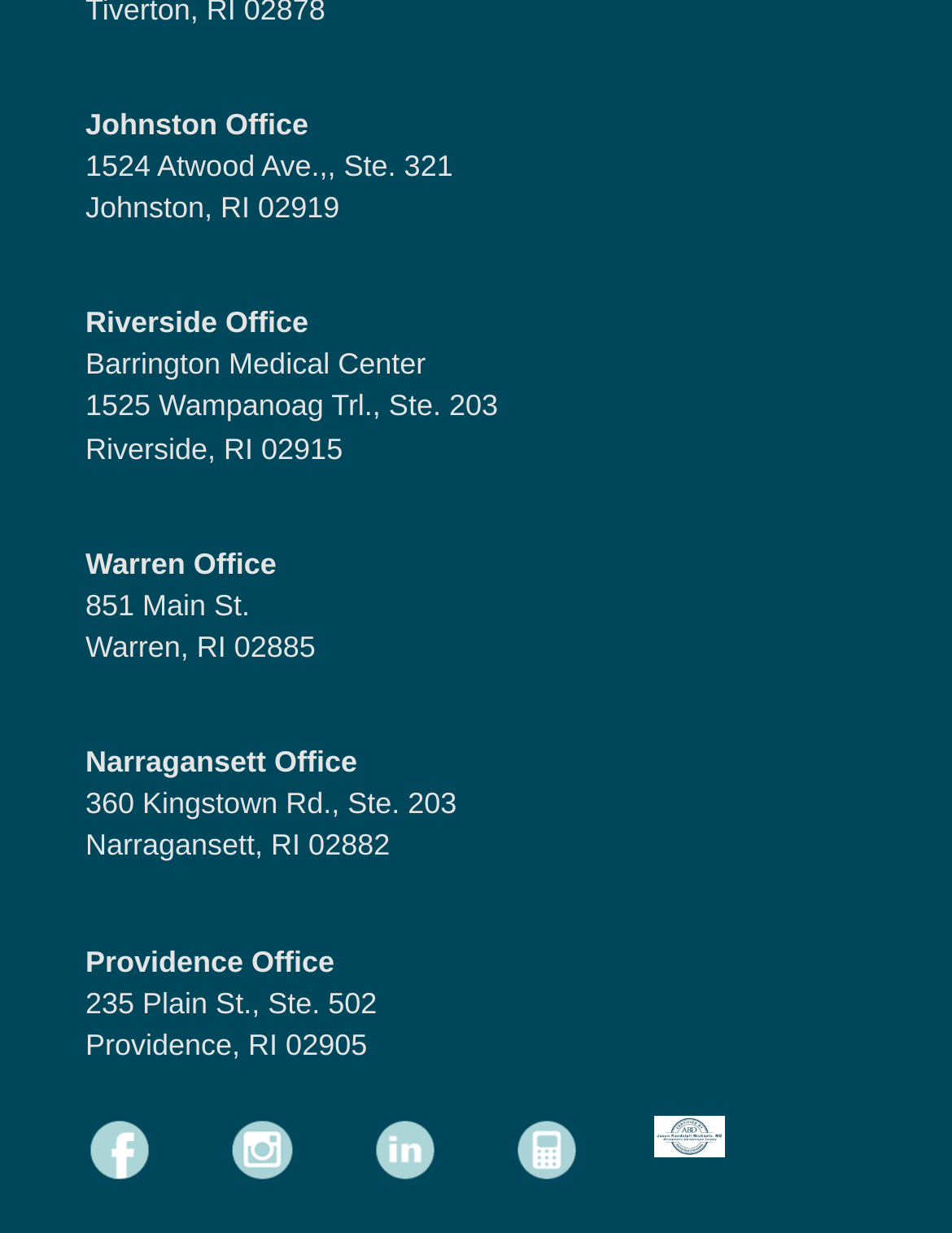Answer the following inquiry with a single word or phrase:
How many links are there on the webpage?

9